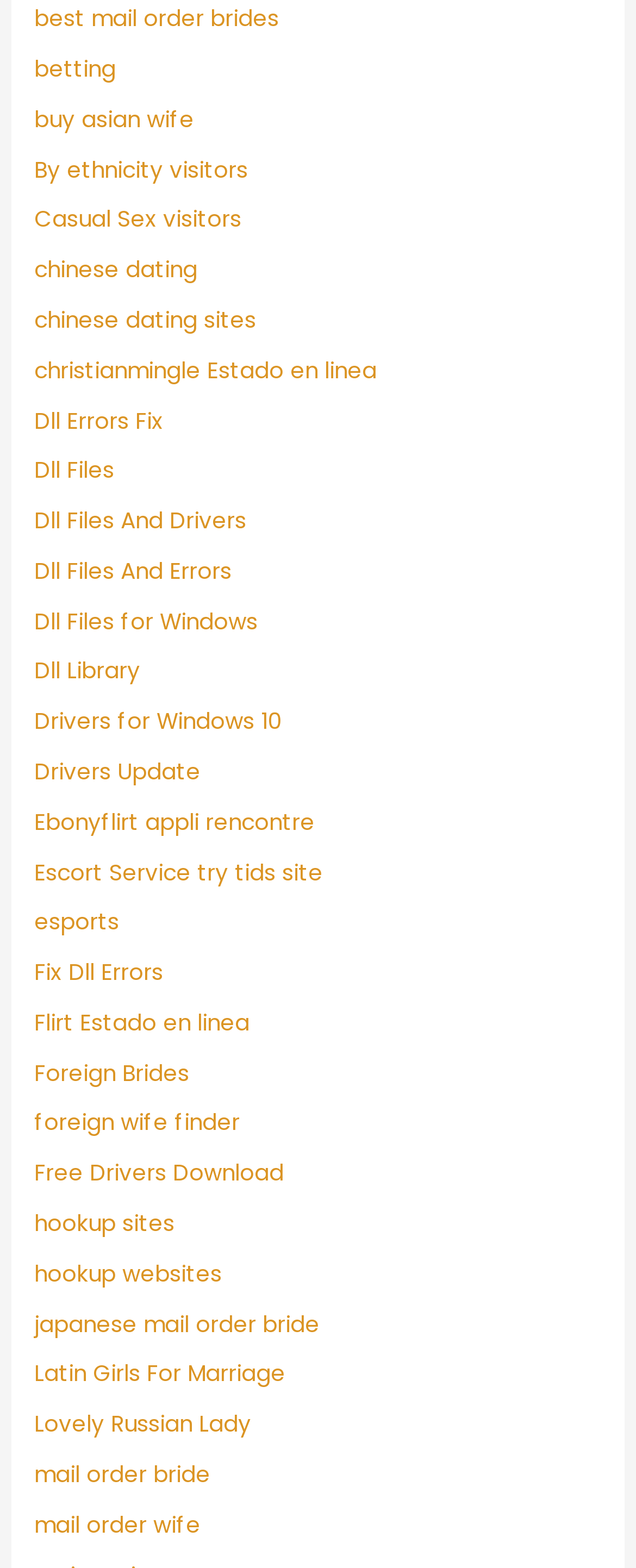Please find the bounding box coordinates of the element that needs to be clicked to perform the following instruction: "discover mail order bride". The bounding box coordinates should be four float numbers between 0 and 1, represented as [left, top, right, bottom].

[0.054, 0.931, 0.331, 0.95]